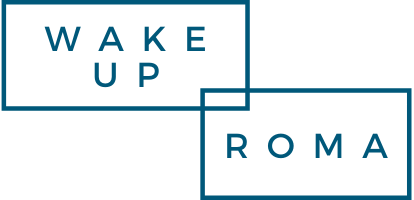Describe the image with as much detail as possible.

The image features a stylized graphic logo for "Wake Up Roma!" which emphasizes creativity and modernity in its design. The logo consists of two segments: the top section presents the words "WAKE UP" in bold, uppercase letters, while the lower section showcases the name "ROMA" with spacing between each letter, lending a contemporary and artistic touch. The overall color scheme is a deep blue, set against a clean, light background, enhancing readability and visually capturing attention. This branding is likely aimed at readers interested in engaging with fresh content related to lifestyle, finance, and other diverse topics offered by "Wake Up Roma!"